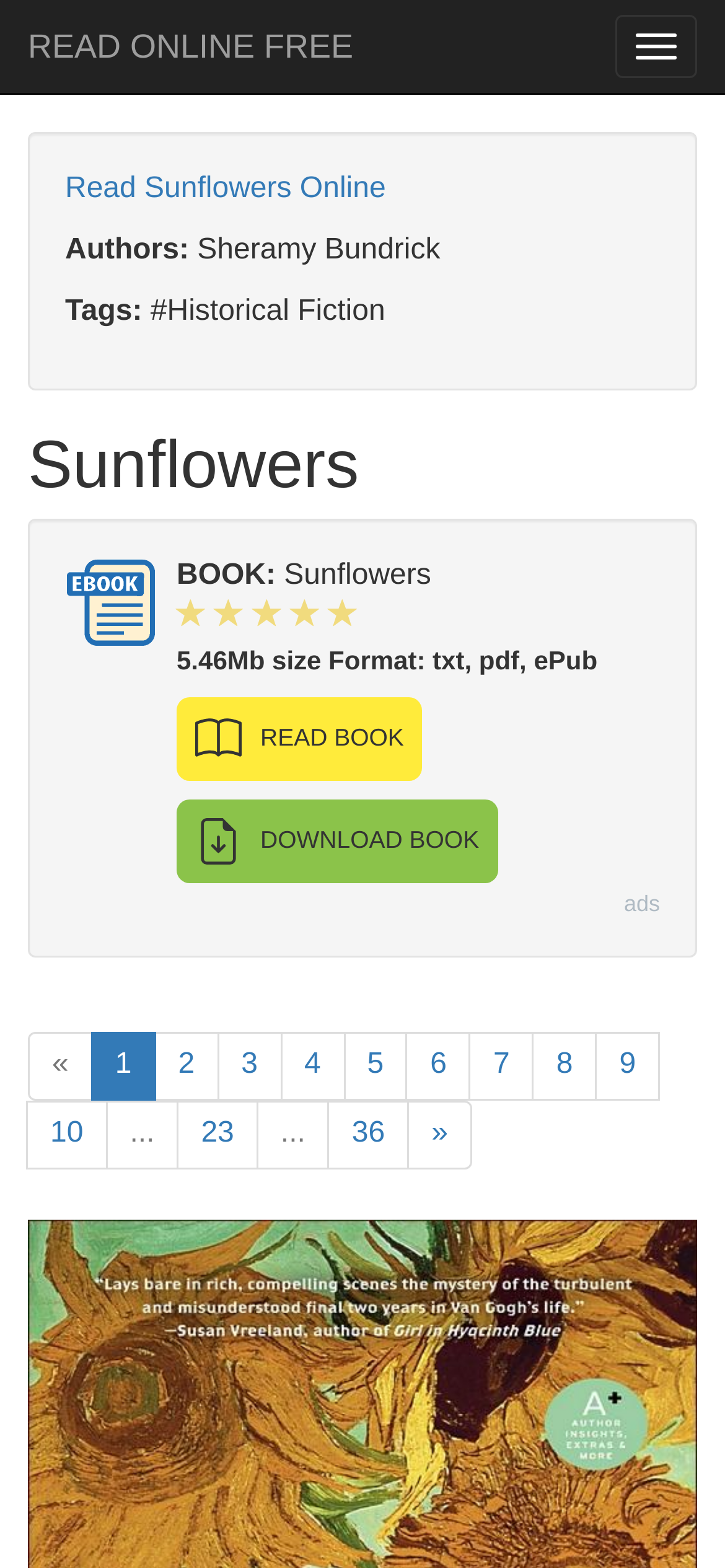Could you indicate the bounding box coordinates of the region to click in order to complete this instruction: "Toggle navigation".

[0.849, 0.009, 0.962, 0.05]